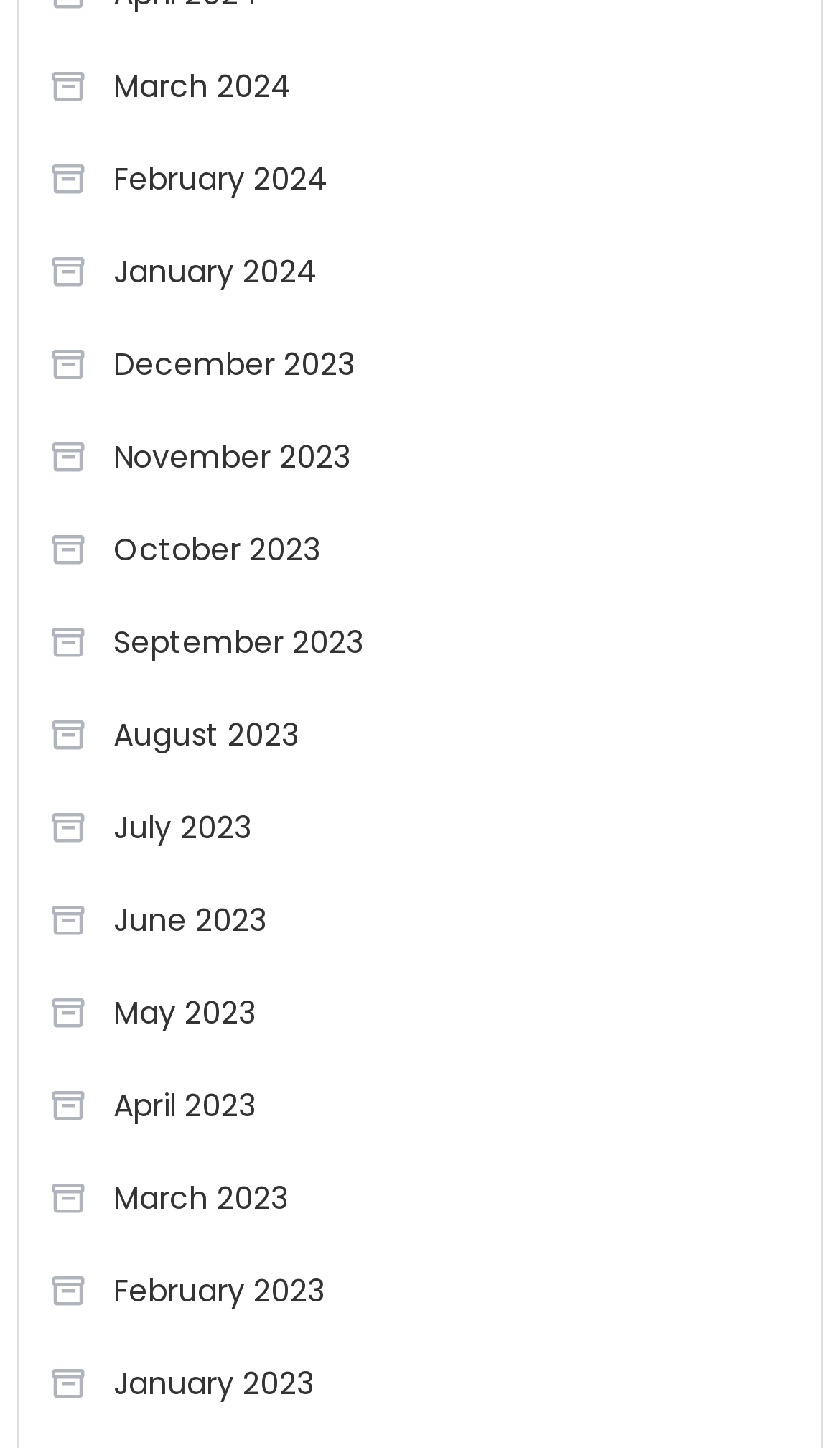From the details in the image, provide a thorough response to the question: What is the latest month shown?

By examining the links on the webpage, I found that the latest month shown is March 2024, which is indicated by the link ' March 2024'.